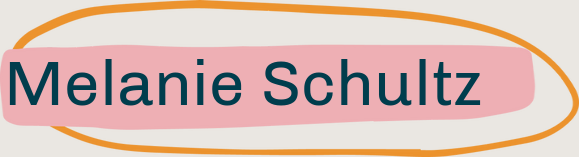Use the details in the image to answer the question thoroughly: 
What surrounds the text in the image?

According to the caption, a dynamic orange outline surrounds the text, enhancing its visibility and aesthetic appeal. This design element is a key aspect of the visual representation.